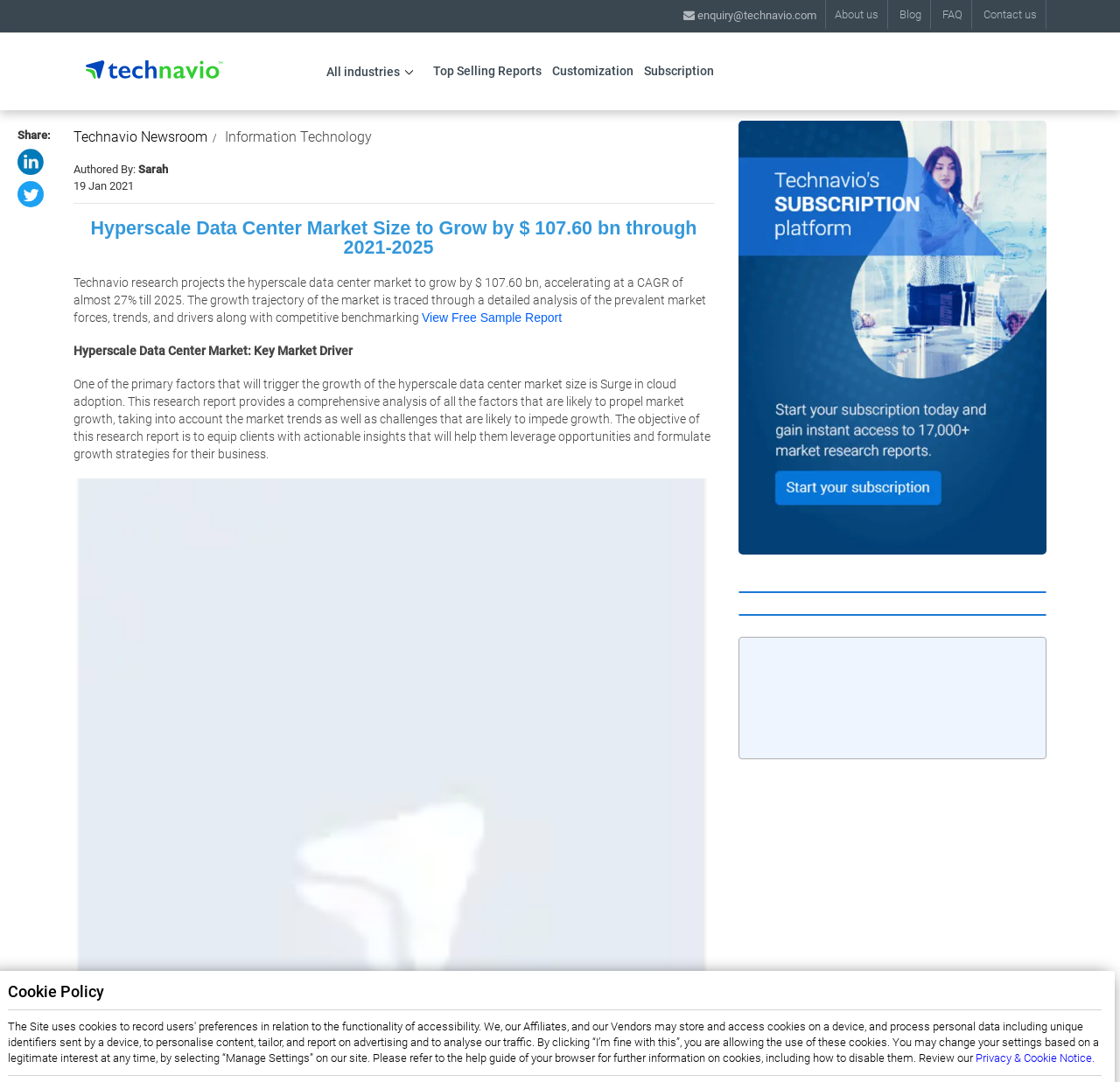Who authored the report?
Can you give a detailed and elaborate answer to the question?

The answer can be found in the static text element that says 'Authored By: Sarah'. This text provides the author's name, which is Sarah.